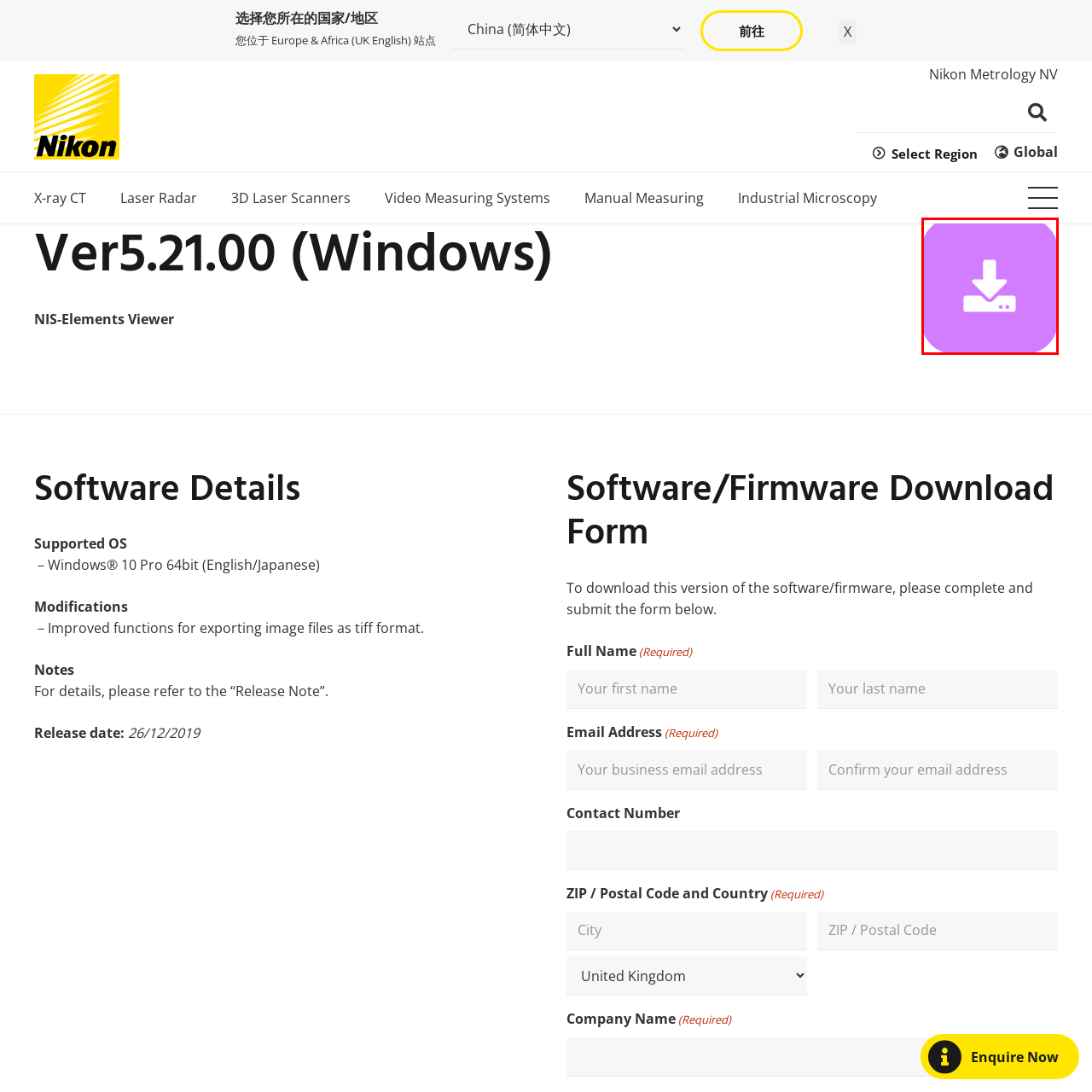Please examine the image within the red bounding box and provide an answer to the following question using a single word or phrase:
What is the direction of the arrow in the icon?

Downward-facing